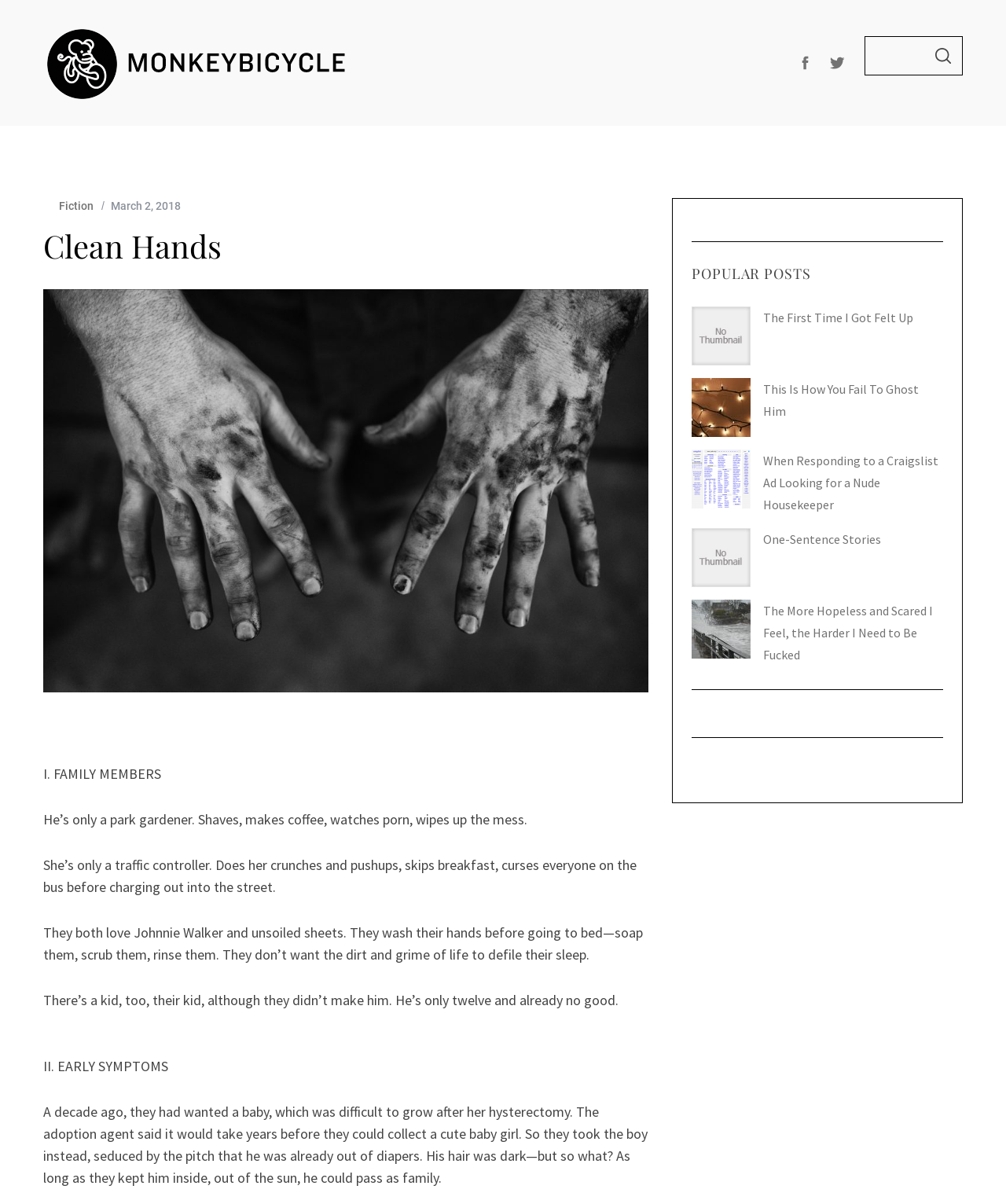Locate the bounding box coordinates of the area where you should click to accomplish the instruction: "Search for a keyword again".

[0.134, 0.349, 0.866, 0.41]